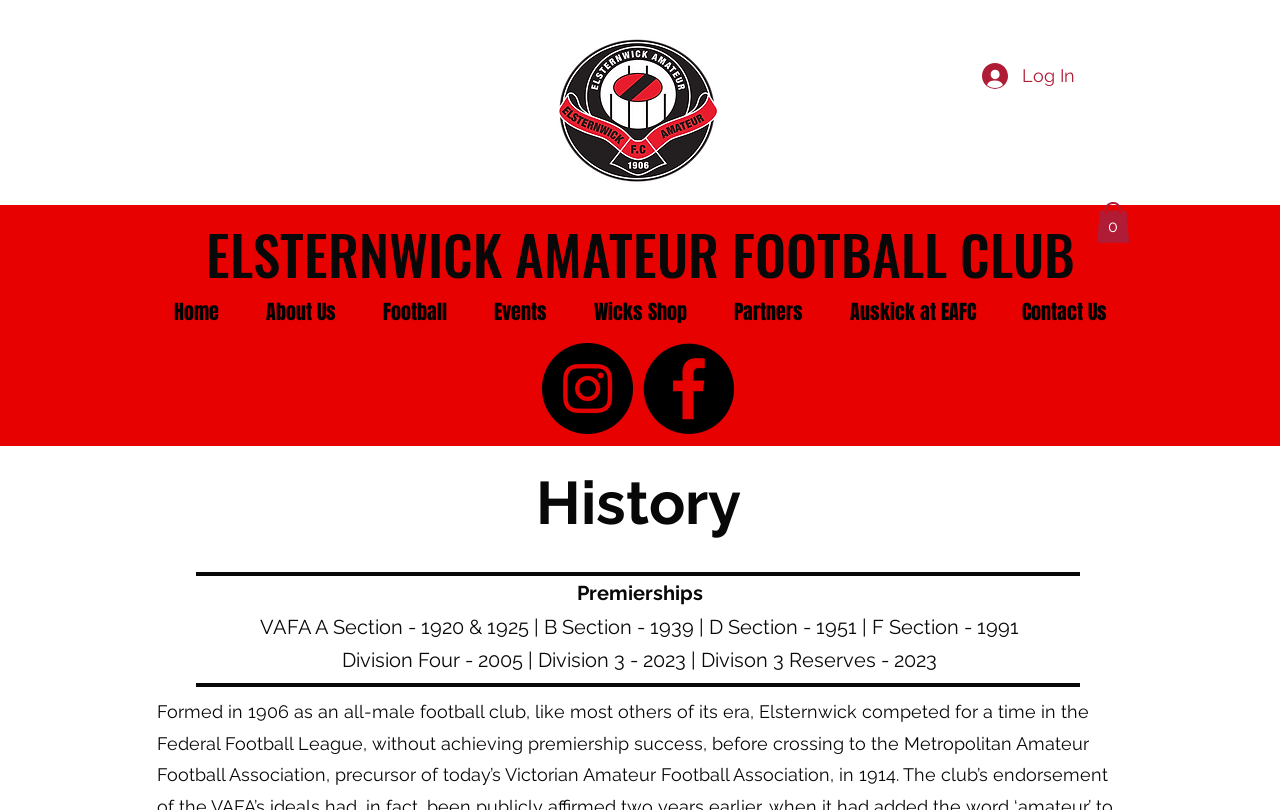Please identify the bounding box coordinates of the element that needs to be clicked to execute the following command: "View the Events page". Provide the bounding box using four float numbers between 0 and 1, formatted as [left, top, right, bottom].

[0.367, 0.354, 0.445, 0.416]